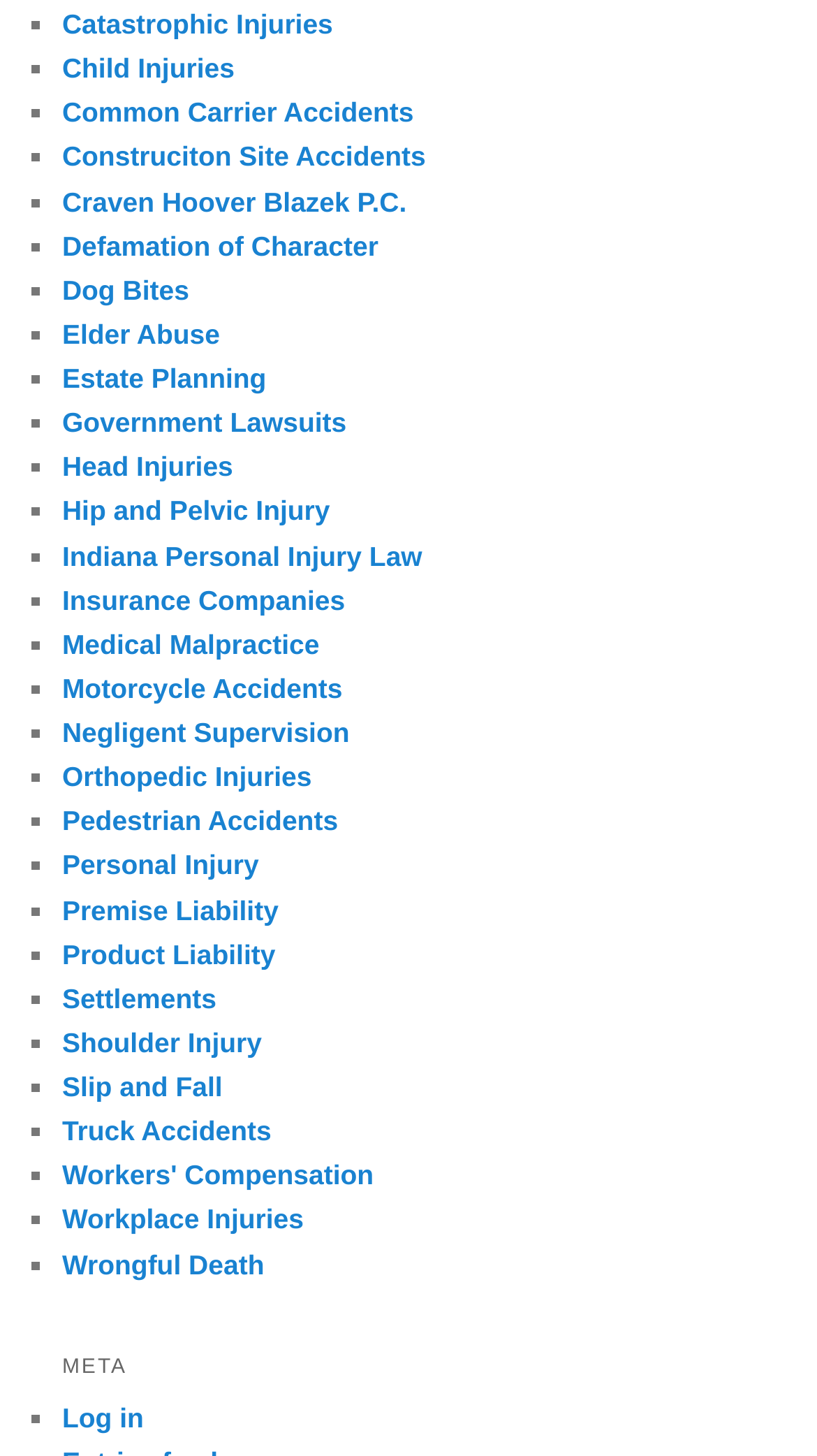Provide the bounding box coordinates for the specified HTML element described in this description: "Defamation of Character". The coordinates should be four float numbers ranging from 0 to 1, in the format [left, top, right, bottom].

[0.076, 0.158, 0.463, 0.179]